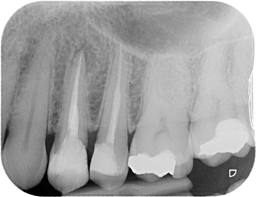What do the differing densities of structures surrounding the roots indicate?
Using the information from the image, provide a comprehensive answer to the question.

The differing densities of structures surrounding the roots in the X-ray image indicate that the roots appear elongated, which is a characteristic feature of the root structures in this type of dental X-ray.